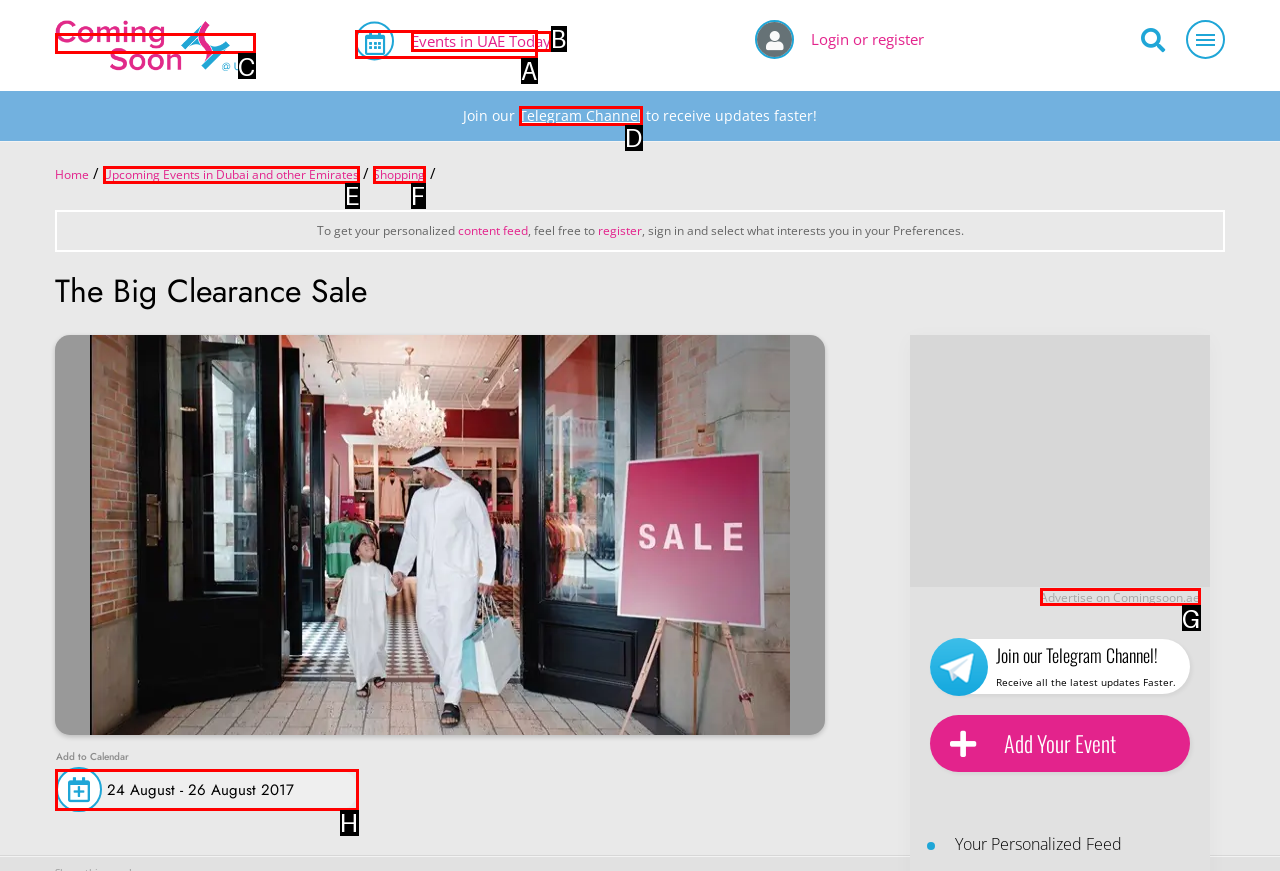Identify the HTML element I need to click to complete this task: Add to Calendar Provide the option's letter from the available choices.

H